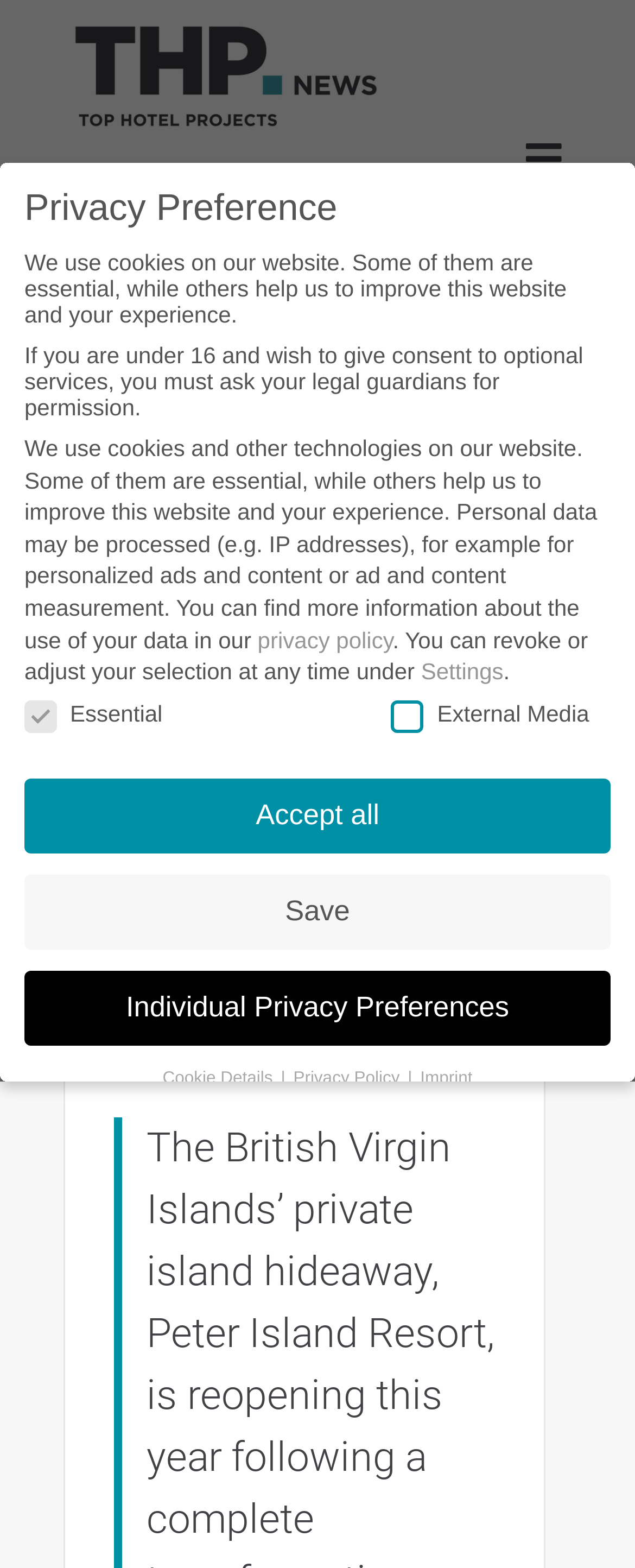Find the bounding box coordinates of the element I should click to carry out the following instruction: "Click the 'privacy policy' link".

[0.406, 0.4, 0.618, 0.416]